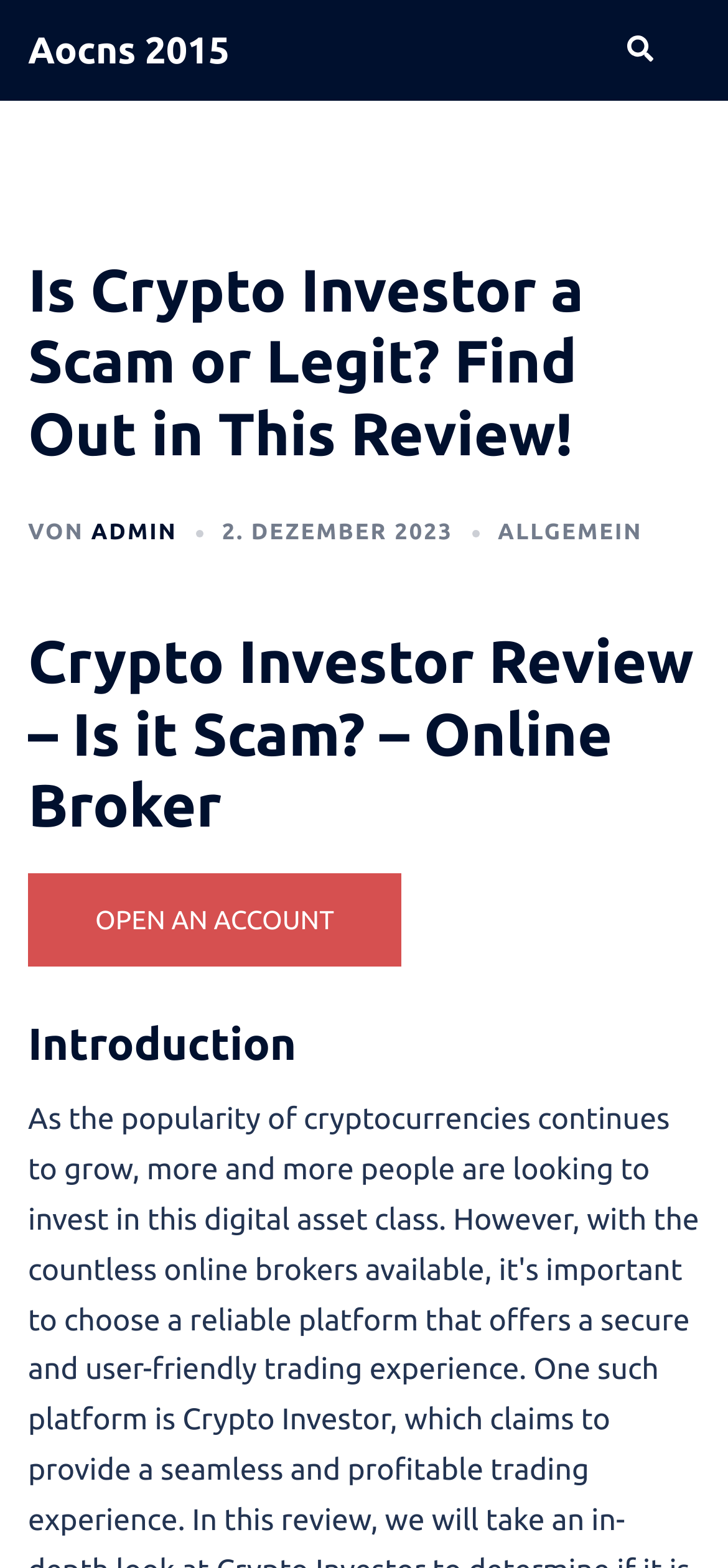Based on the description "Aocns 2015", find the bounding box of the specified UI element.

[0.038, 0.018, 0.316, 0.045]